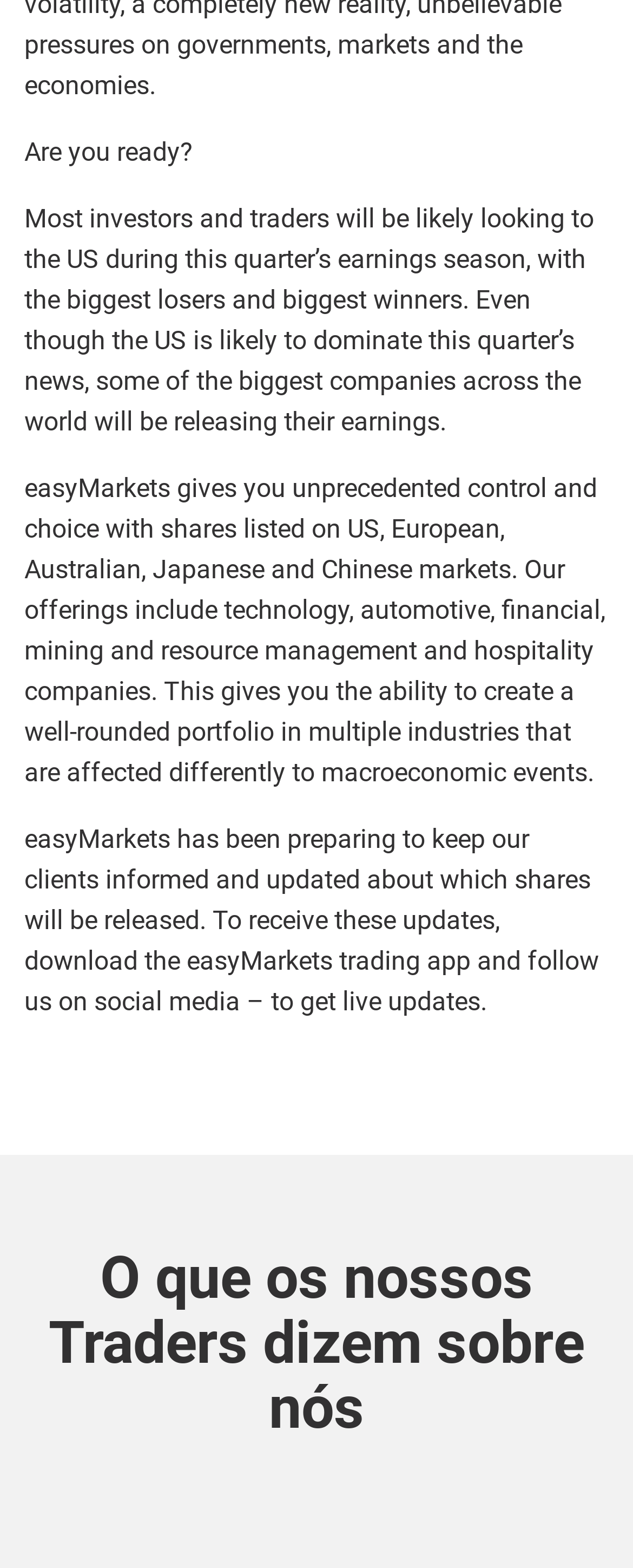Please specify the bounding box coordinates for the clickable region that will help you carry out the instruction: "Converse with easyMarkets on Facebook".

[0.013, 0.117, 0.272, 0.134]